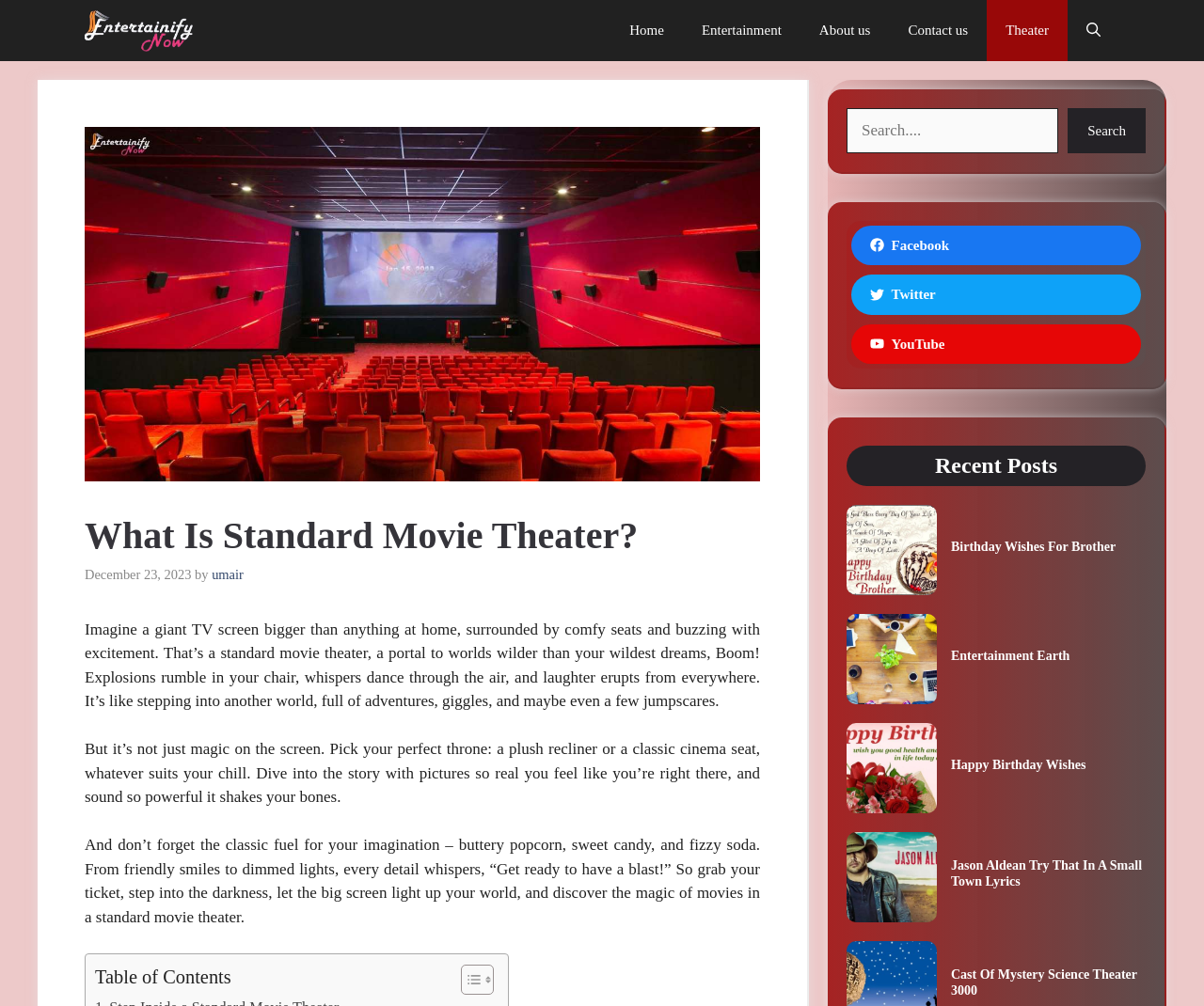What is the author of the article?
Please provide a comprehensive answer based on the visual information in the image.

I found the author's name 'umair' mentioned in the article header section, next to the date 'December 23, 2023'.